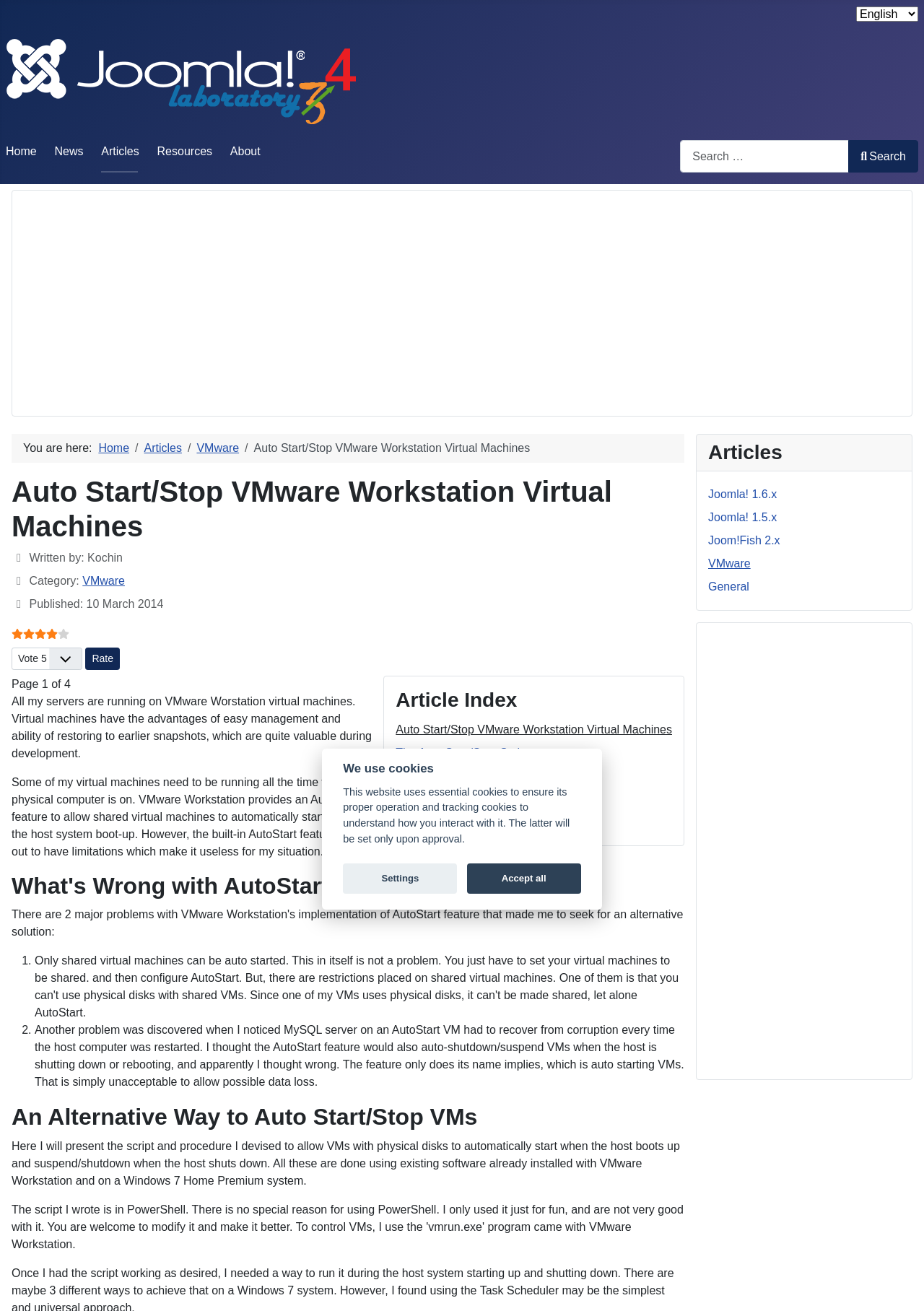Find the bounding box coordinates for the UI element that matches this description: "aria-label="Advertisement" name="aswift_2" title="Advertisement"".

[0.766, 0.484, 0.974, 0.814]